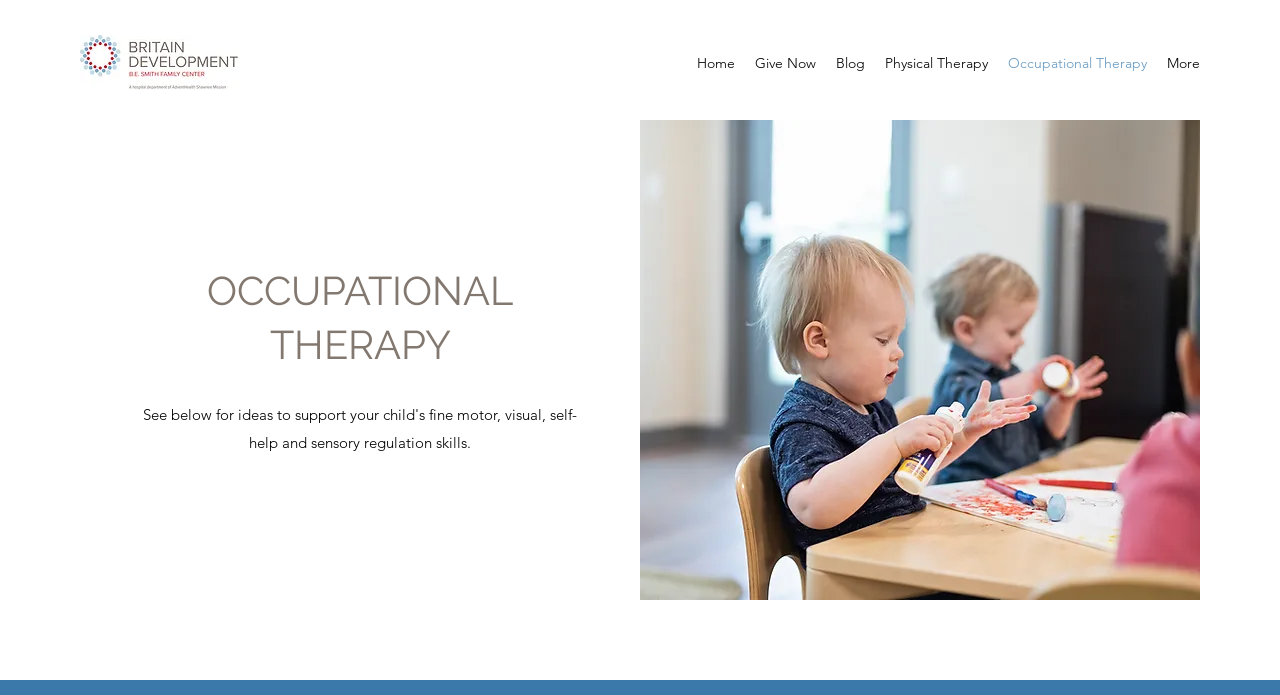Answer the following inquiry with a single word or phrase:
What is the purpose of the website?

Occupational Therapy